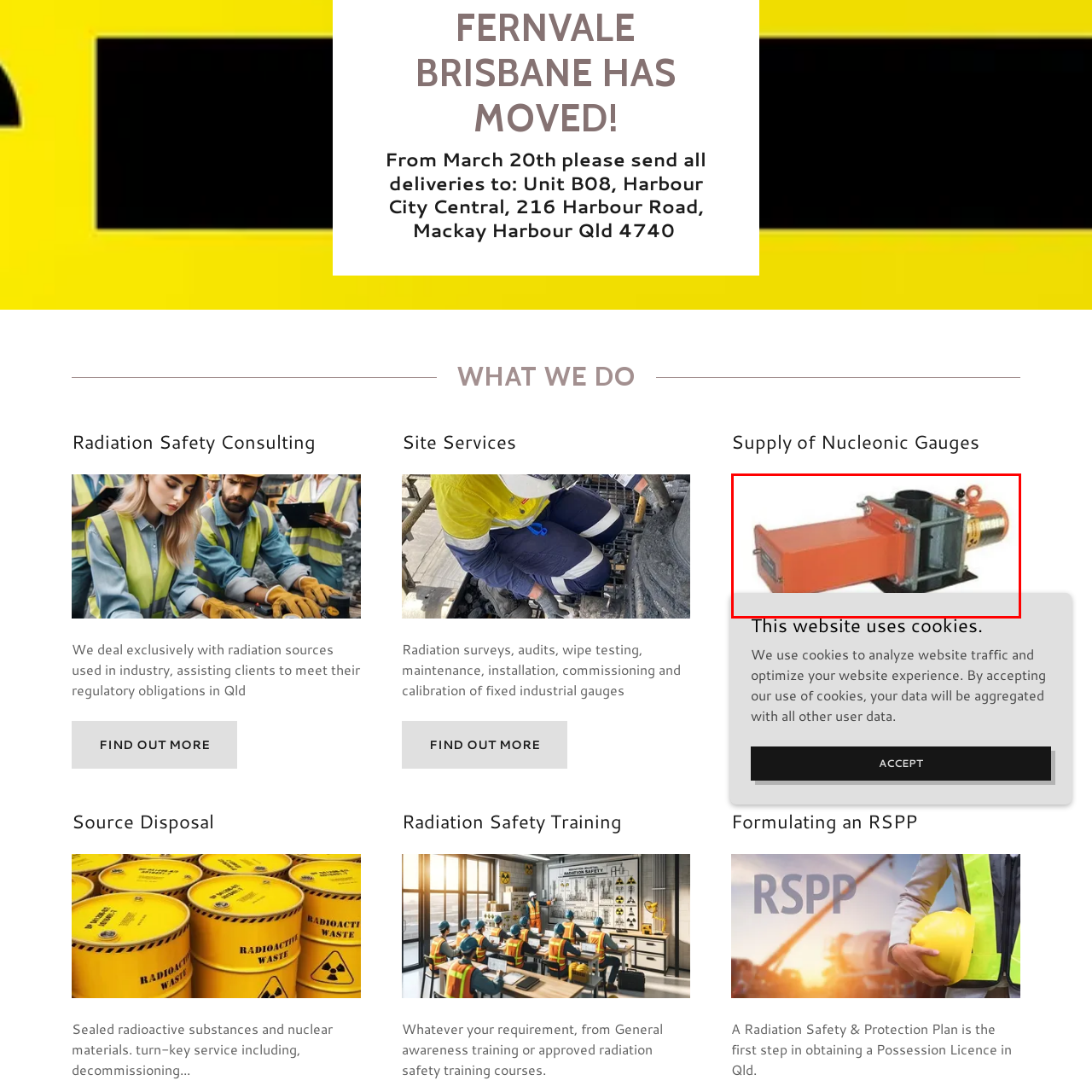Offer an in-depth description of the scene contained in the red rectangle.

The image depicts a density gauge, a specialized instrument commonly used in industries that require precise measurement of density through the use of radiation. The gauge features a sturdy, predominantly orange design, showcasing its robust construction meant to withstand industrial conditions. This device plays a crucial role in various applications, including monitoring and controlling processes that involve liquids and slurries. The image emphasizes the gauge's practicality, ensuring that clients can meet their regulatory obligations effectively.